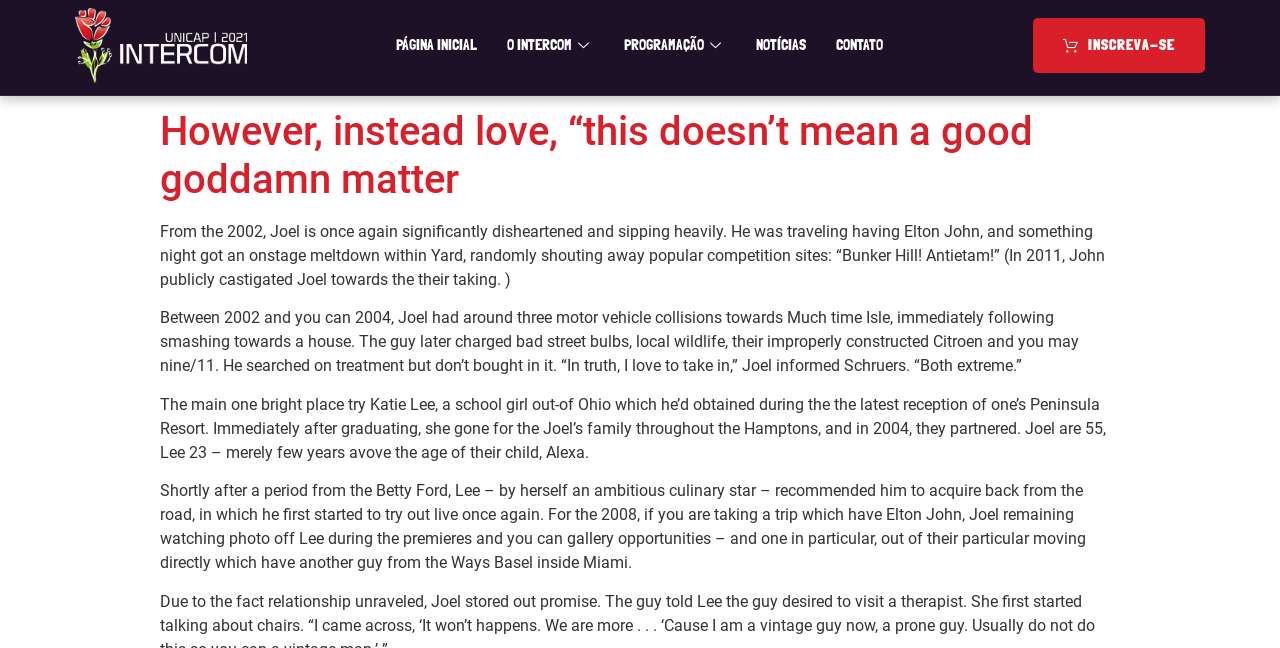Reply to the question below using a single word or brief phrase:
What is the name of the person mentioned in the article?

Joel